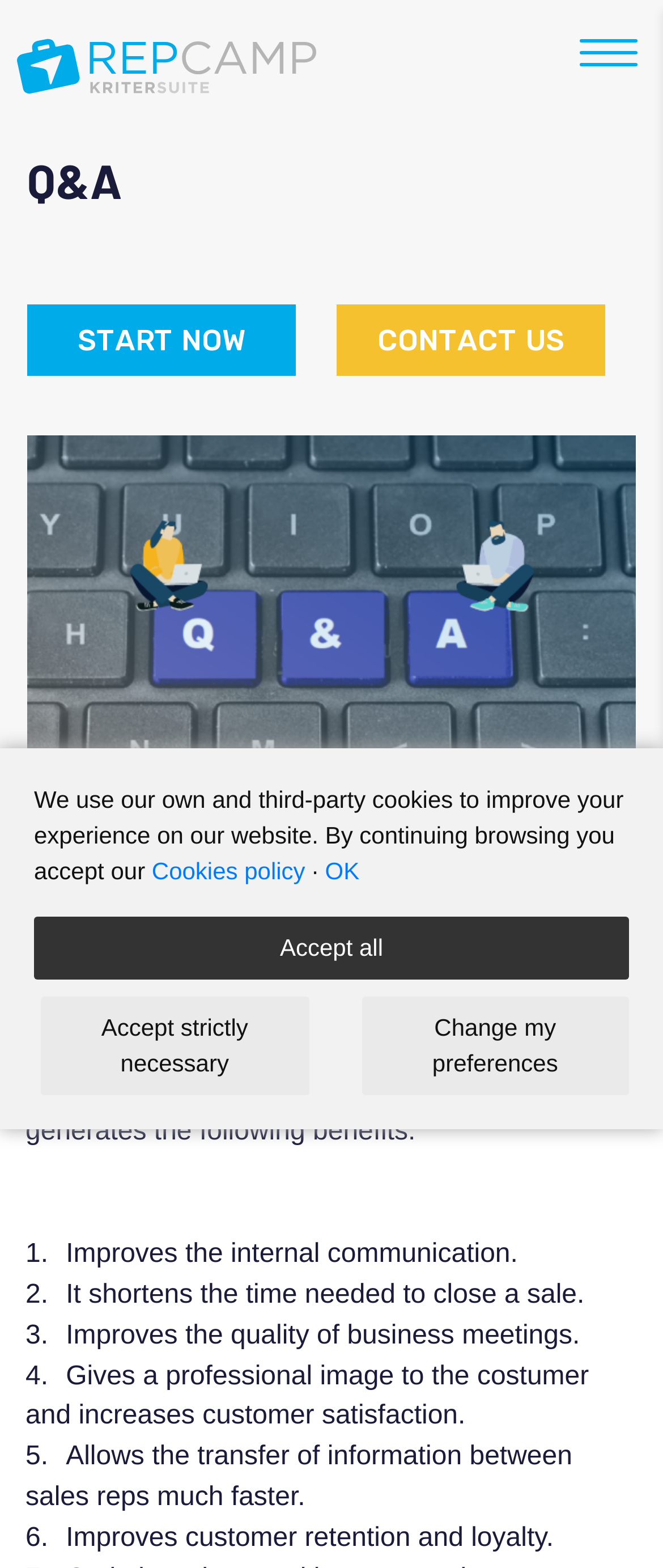Describe all visible elements and their arrangement on the webpage.

The webpage is a Q&A page with a focus on opportunity management. At the top, there is a notification bar with a message about cookies policy, accompanied by a "Cookies policy" link and an "OK" button. Below this bar, there are three buttons: "Accept all", "Accept strictly necessary", and "Change my preferences".

On the top-left corner, there is a logo image, and on the top-right corner, there is a button with no text. The main heading "Q&A" is centered at the top of the page. Below the heading, there are two buttons: "START NOW" on the left and "CONTACT US" on the right.

The main content of the page is an image that spans the entire width of the page, followed by a question "Do we always have to work with opportunities?" and a list of six benefits of opportunity management. Each benefit is numbered and has a brief description. The benefits include improving internal communication, shortening the time needed to close a sale, improving the quality of business meetings, giving a professional image to the customer and increasing customer satisfaction, allowing the transfer of information between sales reps much faster, and improving customer retention and loyalty.

At the bottom of the page, there is a "CONTACT US" link.